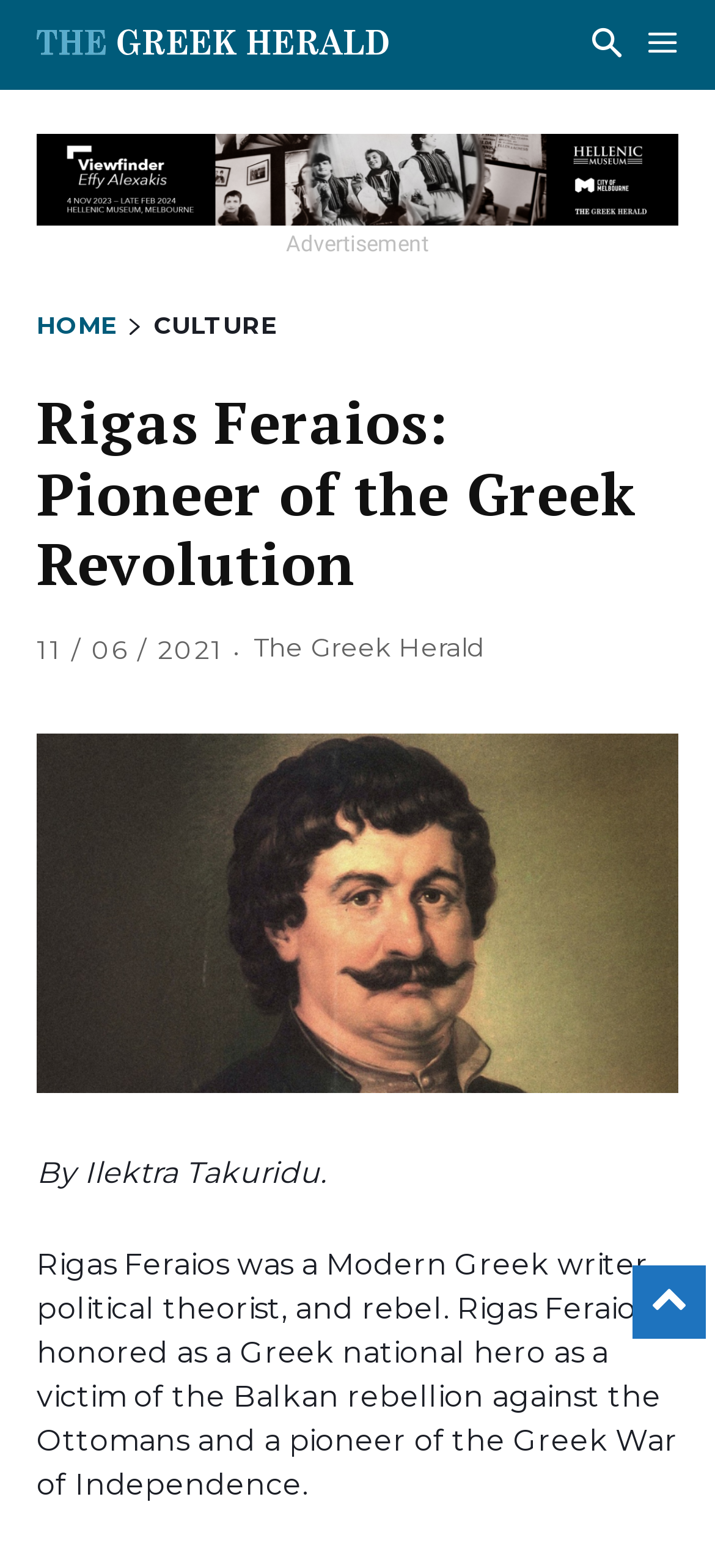Determine the bounding box coordinates in the format (top-left x, top-left y, bottom-right x, bottom-right y). Ensure all values are floating point numbers between 0 and 1. Identify the bounding box of the UI element described by: What is a raster file

None